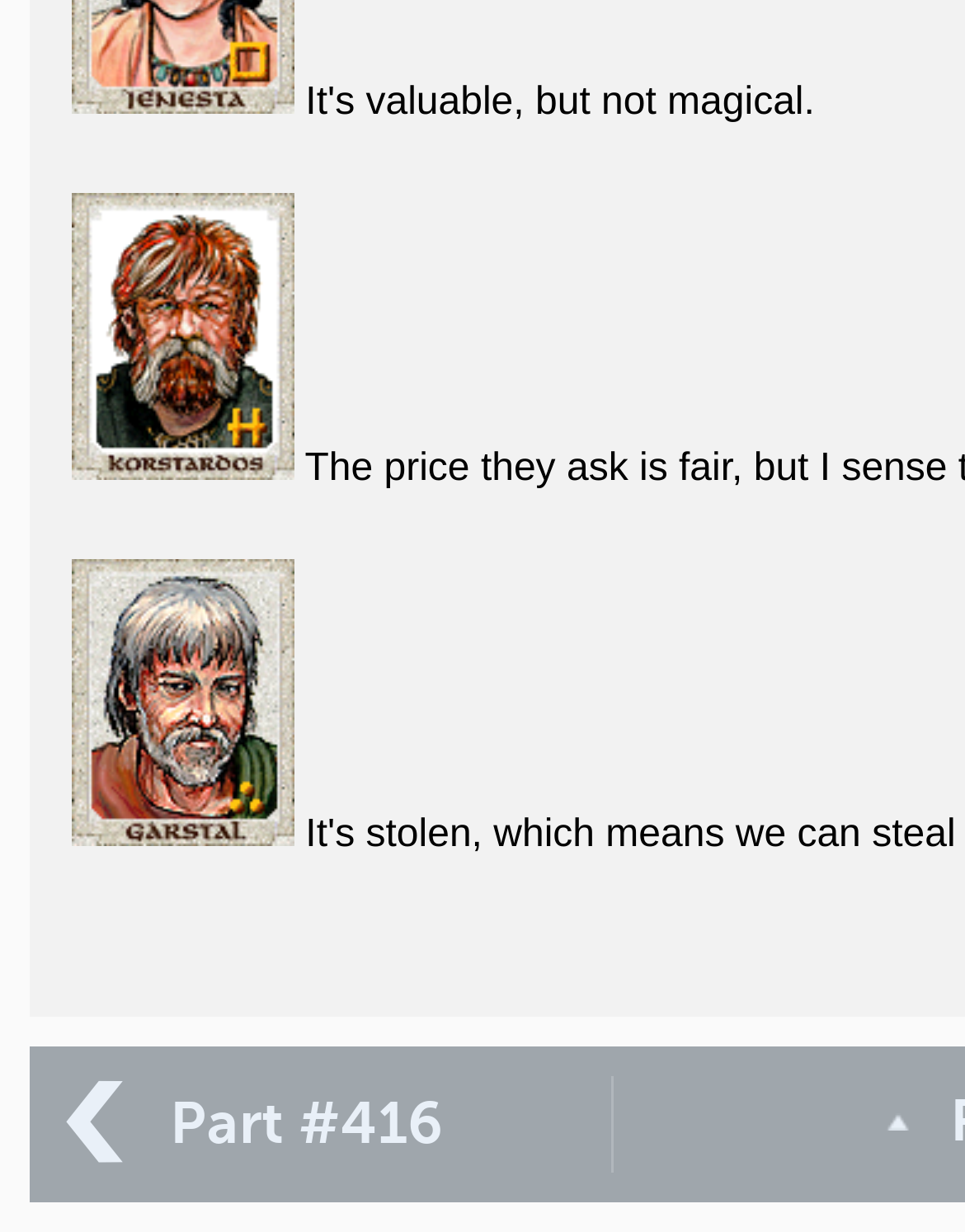Find the UI element described as: "‹ Part #416" and predict its bounding box coordinates. Ensure the coordinates are four float numbers between 0 and 1, [left, top, right, bottom].

[0.062, 0.874, 0.574, 0.953]